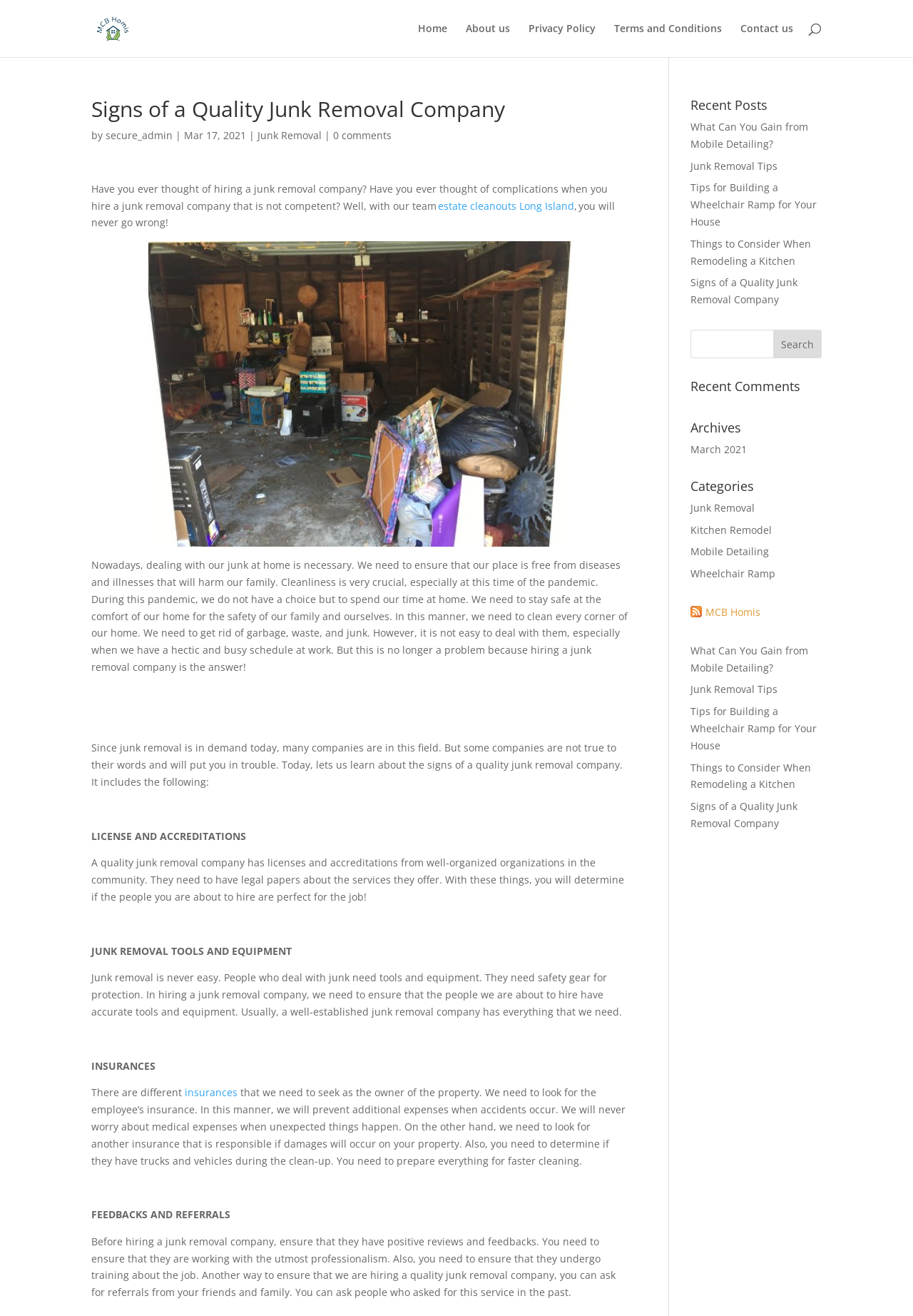Examine the image and give a thorough answer to the following question:
What are some signs of a quality junk removal company?

The webpage lists several signs of a quality junk removal company, including licenses and accreditations, junk removal tools and equipment, insurances, and feedbacks and referrals. These signs indicate that a junk removal company is reliable and competent.